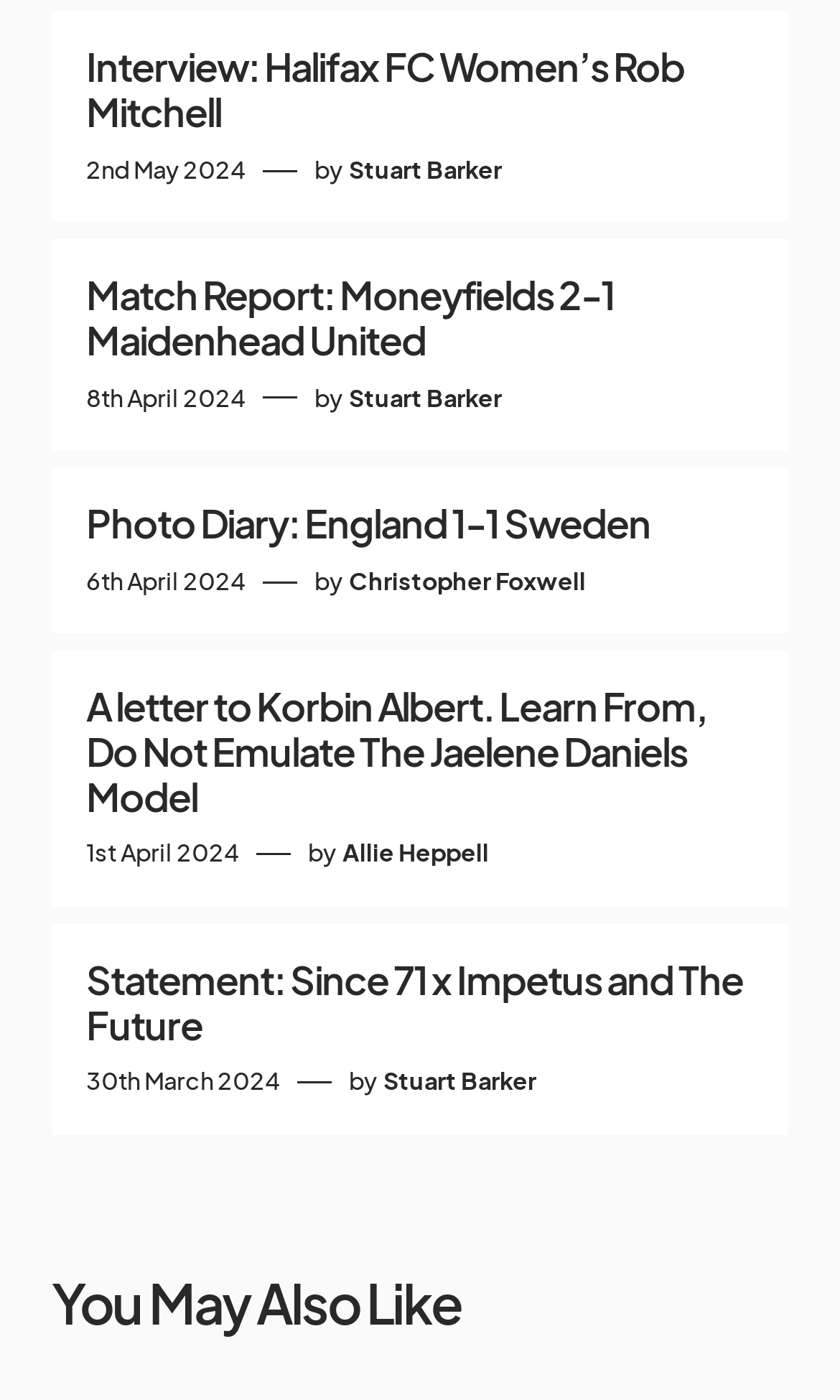Please determine the bounding box coordinates for the element that should be clicked to follow these instructions: "View the statement about Since 71 x Impetus and The Future".

[0.103, 0.685, 0.897, 0.748]